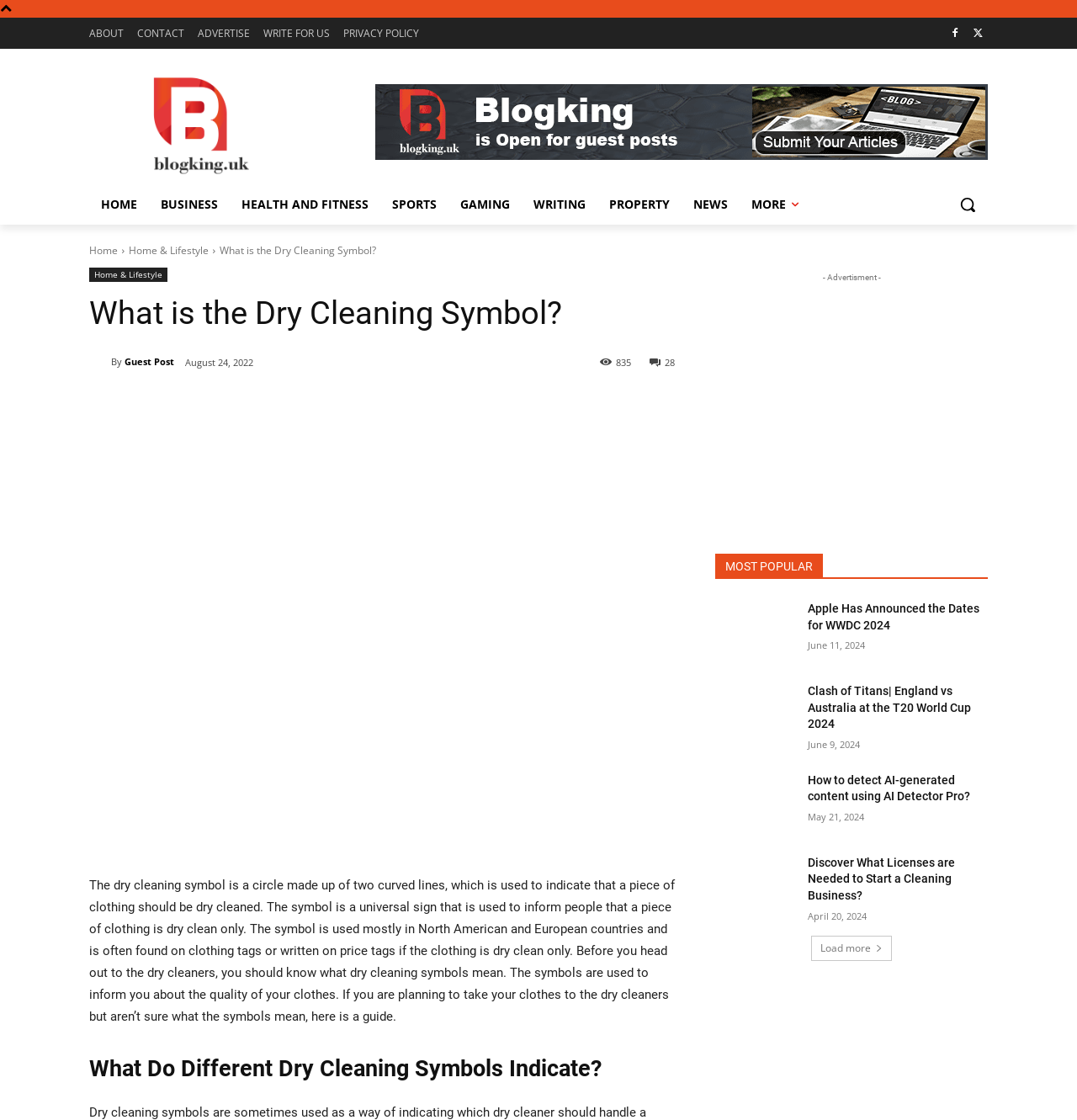Respond with a single word or phrase for the following question: 
What is the purpose of the dry cleaning symbol?

Indicate dry clean only